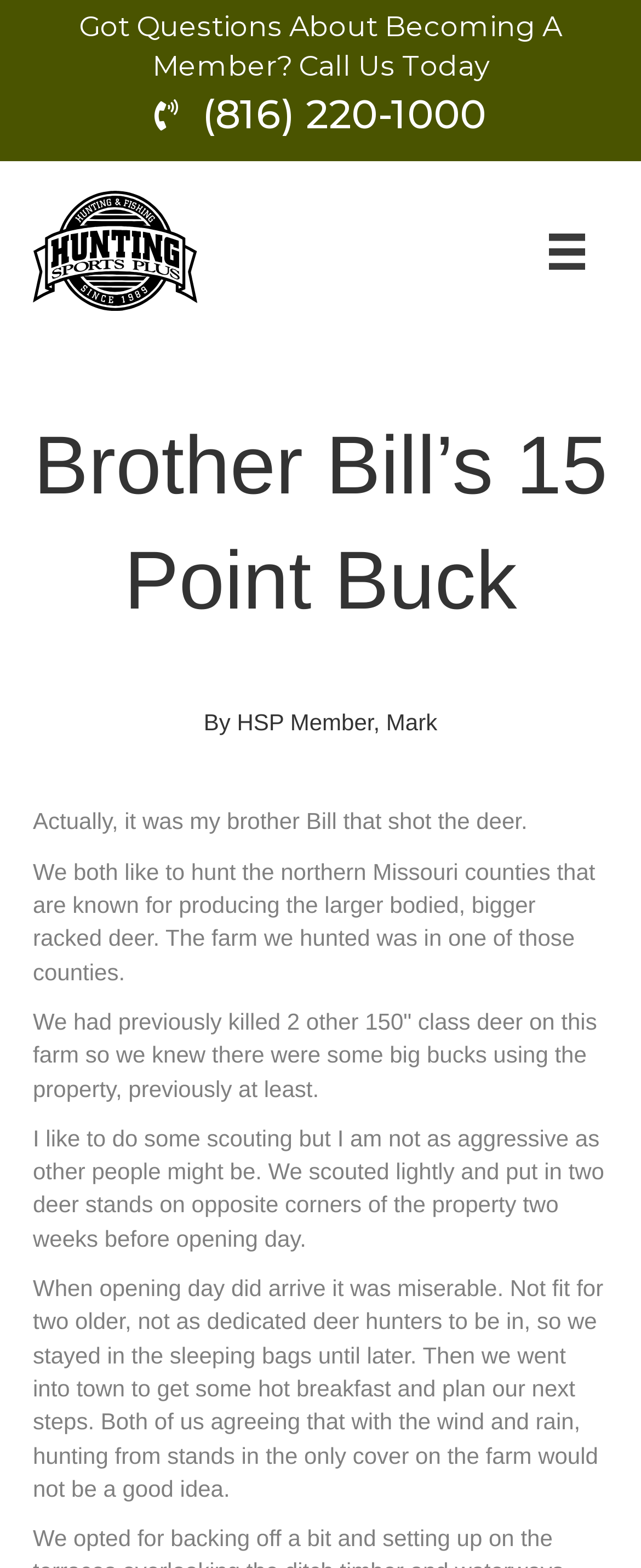What is the phone number to call for membership questions?
Please use the image to provide an in-depth answer to the question.

I found the phone number by looking at the link element with the text '(816) 220-1000' which is located below the heading 'Got Questions About Becoming A Member? Call Us Today'.